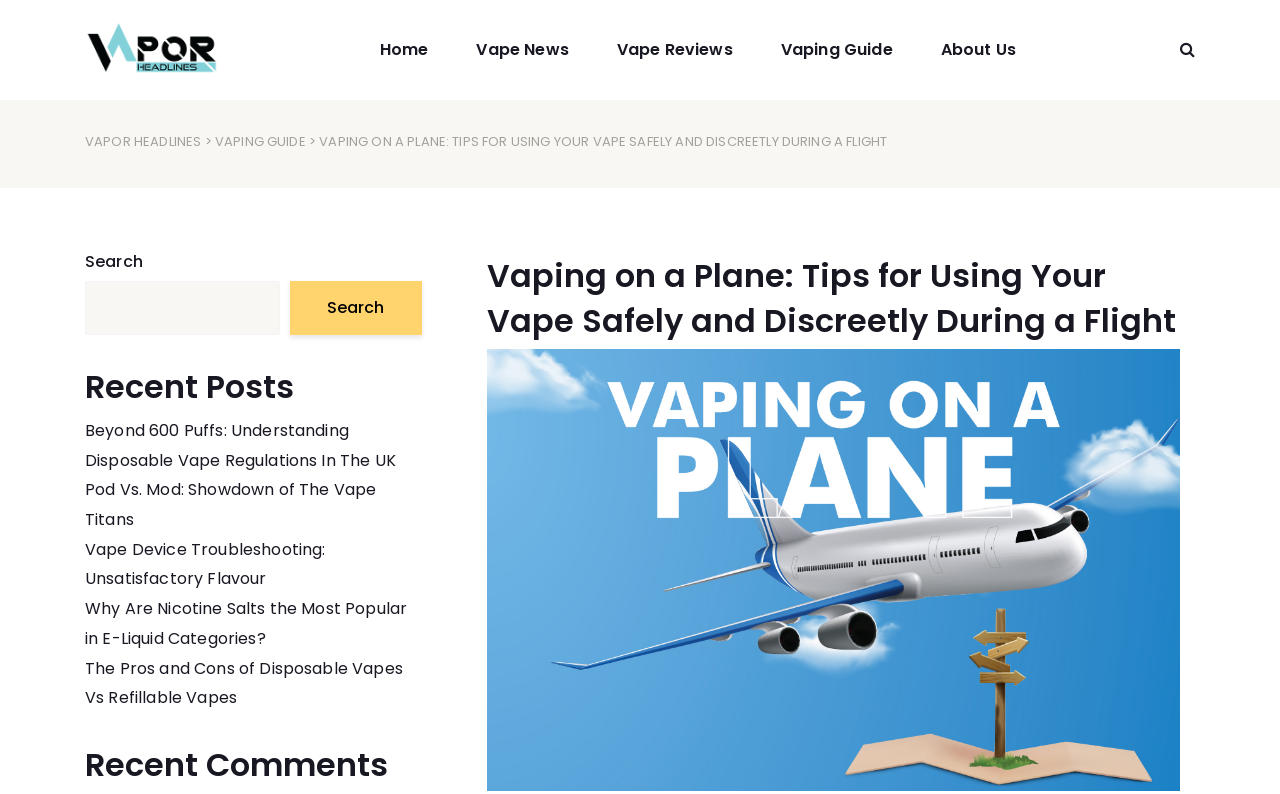Give the bounding box coordinates for this UI element: "Vape Device Troubleshooting: Unsatisfactory Flavour". The coordinates should be four float numbers between 0 and 1, arranged as [left, top, right, bottom].

[0.066, 0.677, 0.254, 0.744]